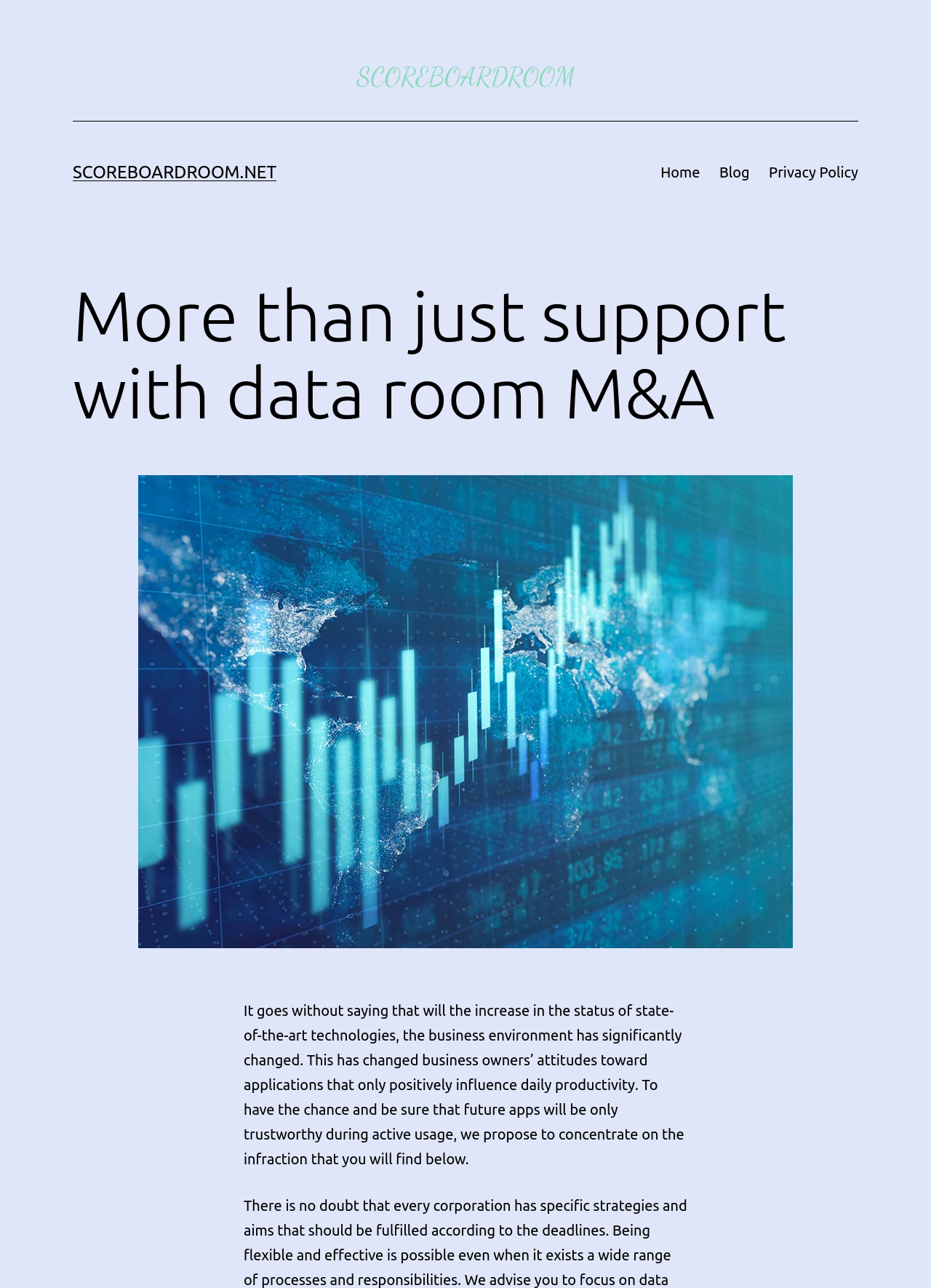Given the description: "Home", determine the bounding box coordinates of the UI element. The coordinates should be formatted as four float numbers between 0 and 1, [left, top, right, bottom].

[0.699, 0.12, 0.762, 0.148]